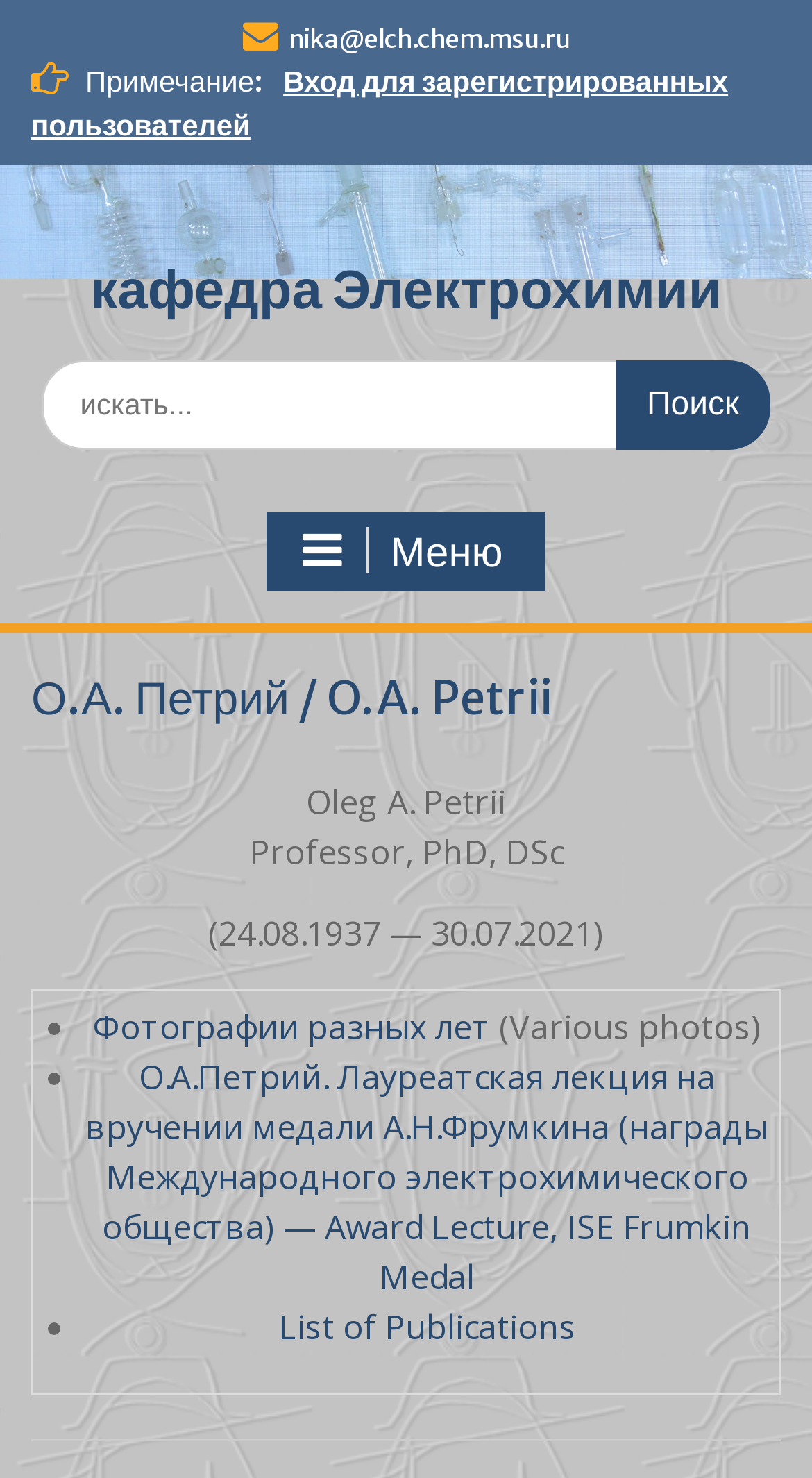Identify the bounding box coordinates of the specific part of the webpage to click to complete this instruction: "View the professor's photos".

[0.114, 0.679, 0.604, 0.71]